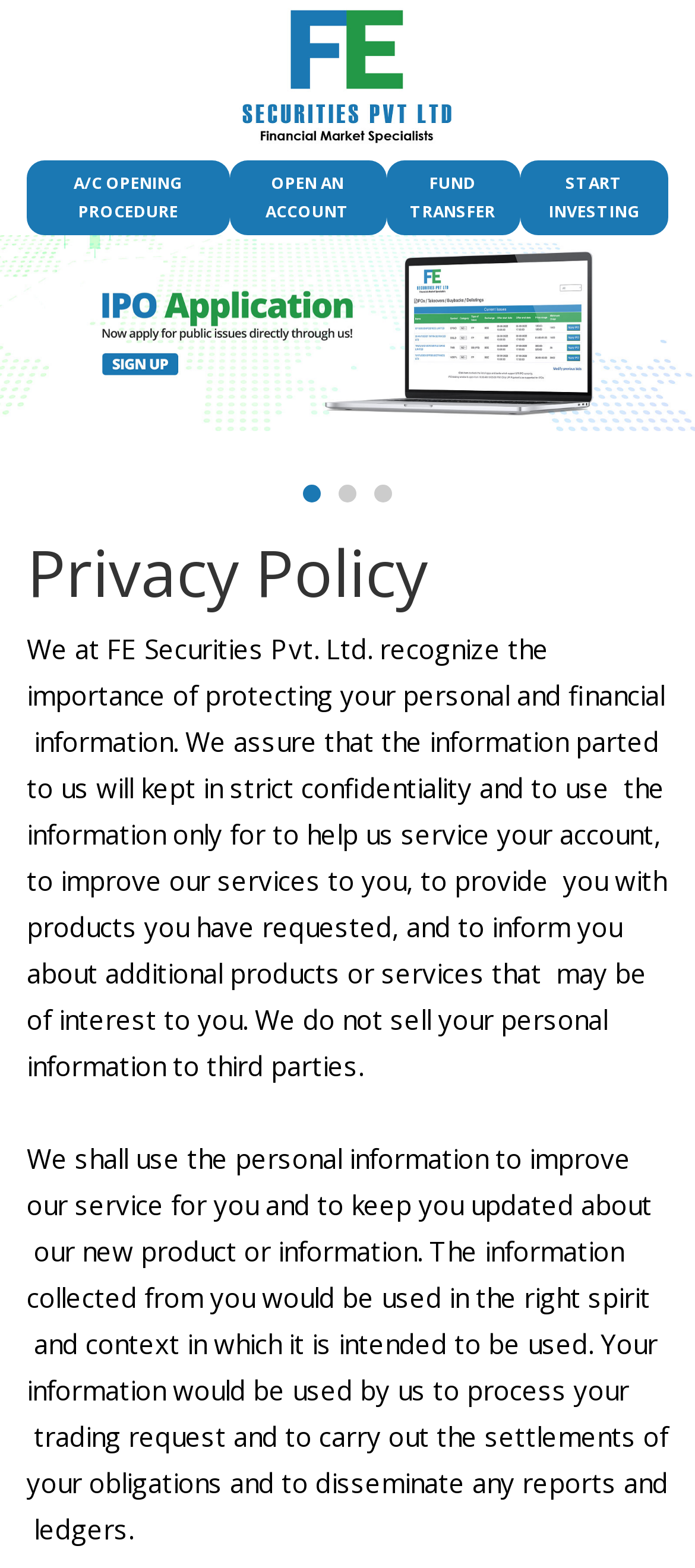What is the position of the 'A/C OPENING PROCEDURE' link on the page?
Please answer the question with a single word or phrase, referencing the image.

above the 'OPEN AN ACCOUNT' link